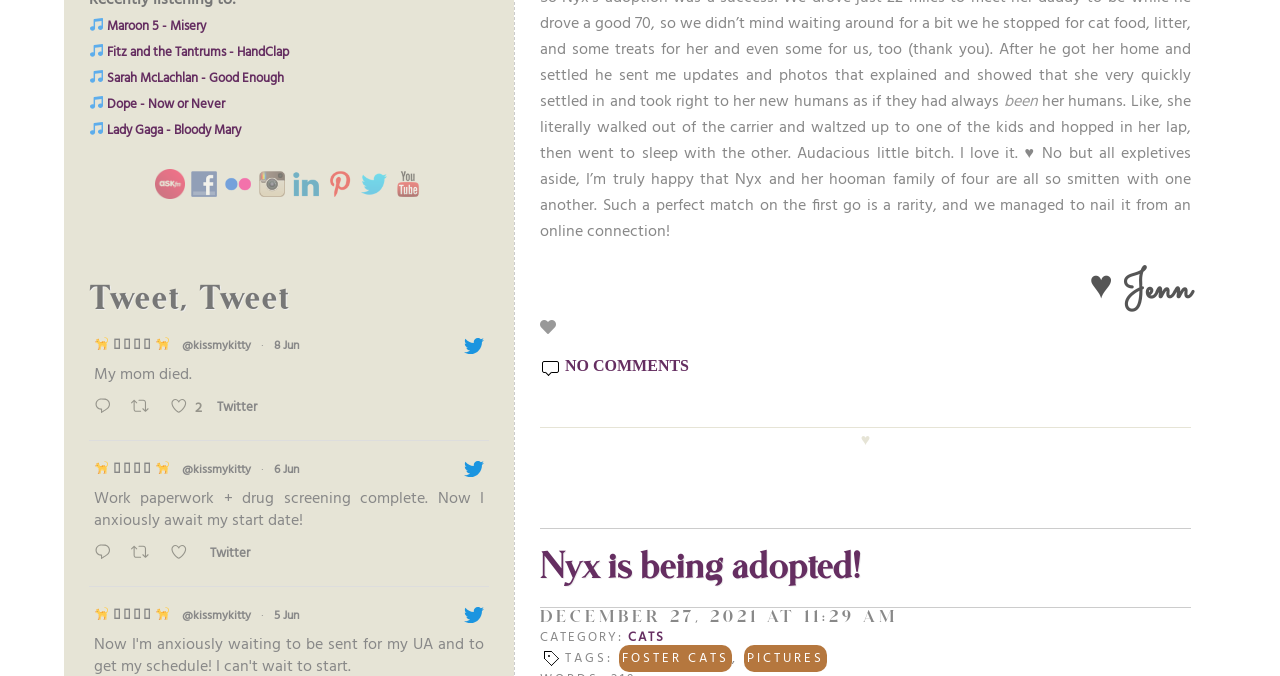Predict the bounding box of the UI element based on this description: "pictures".

[0.581, 0.954, 0.646, 0.994]